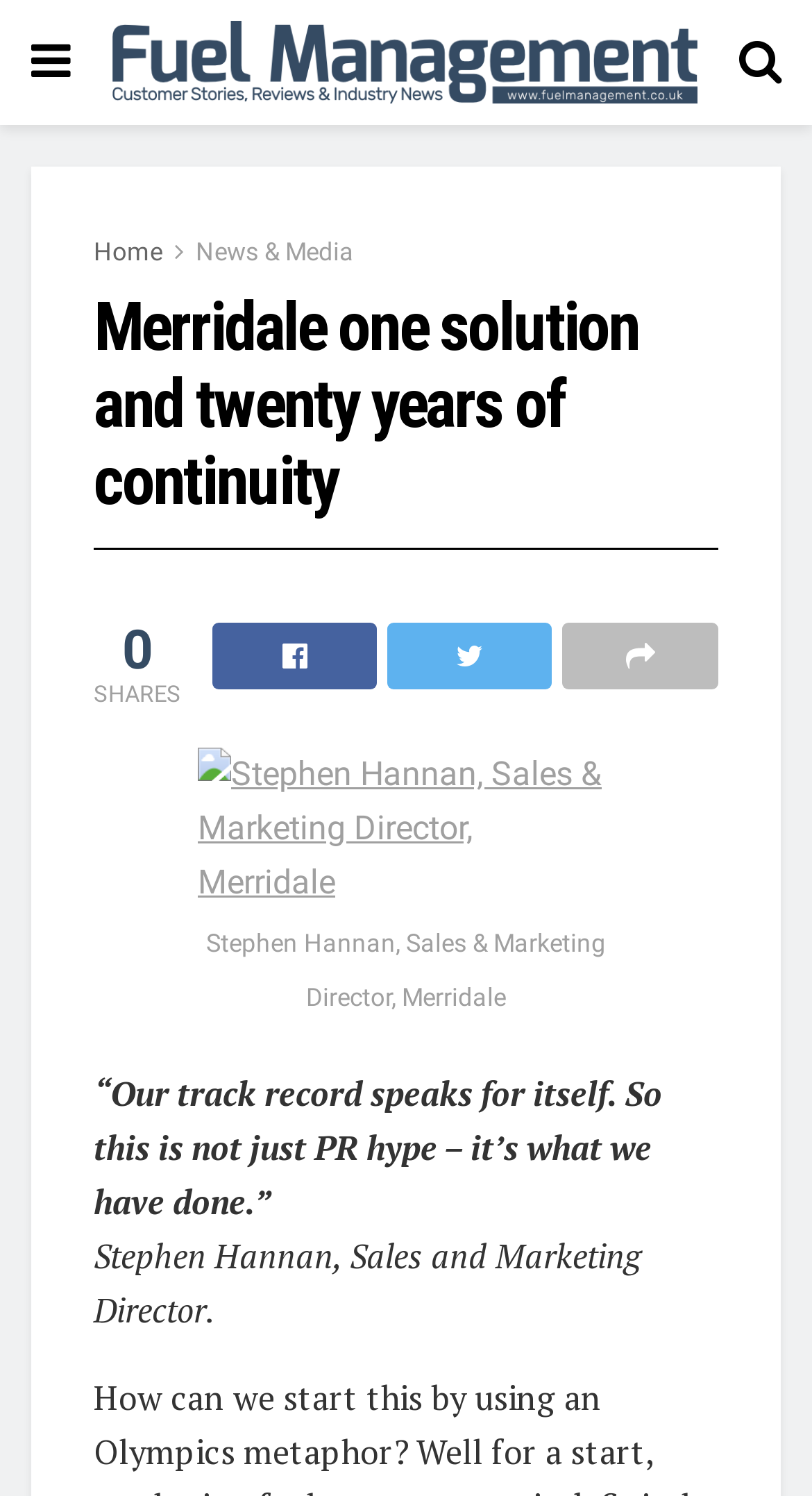How many social media links are there?
Refer to the image and provide a one-word or short phrase answer.

3